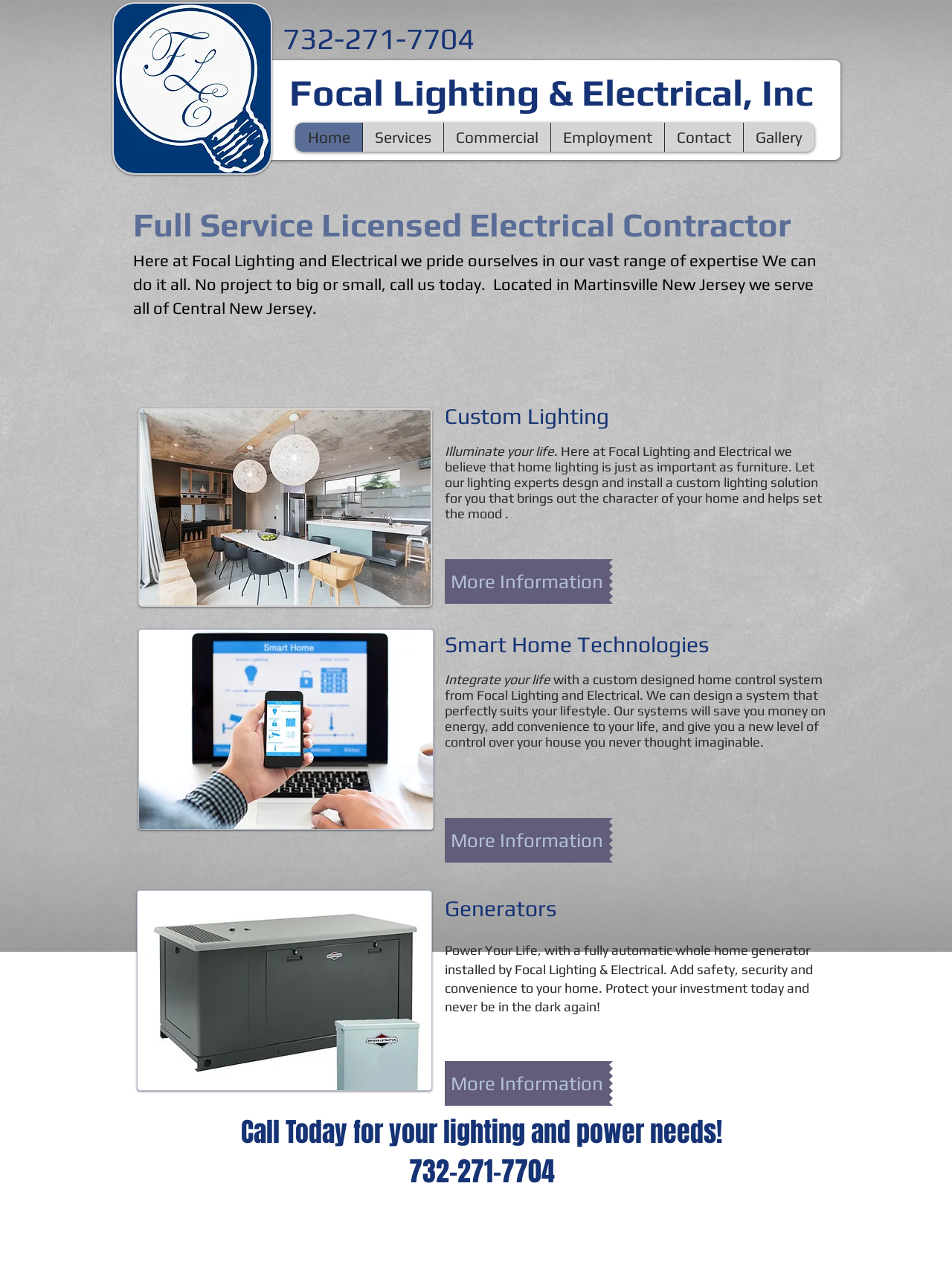Determine the bounding box coordinates for the region that must be clicked to execute the following instruction: "Explore generators".

[0.467, 0.829, 0.64, 0.864]